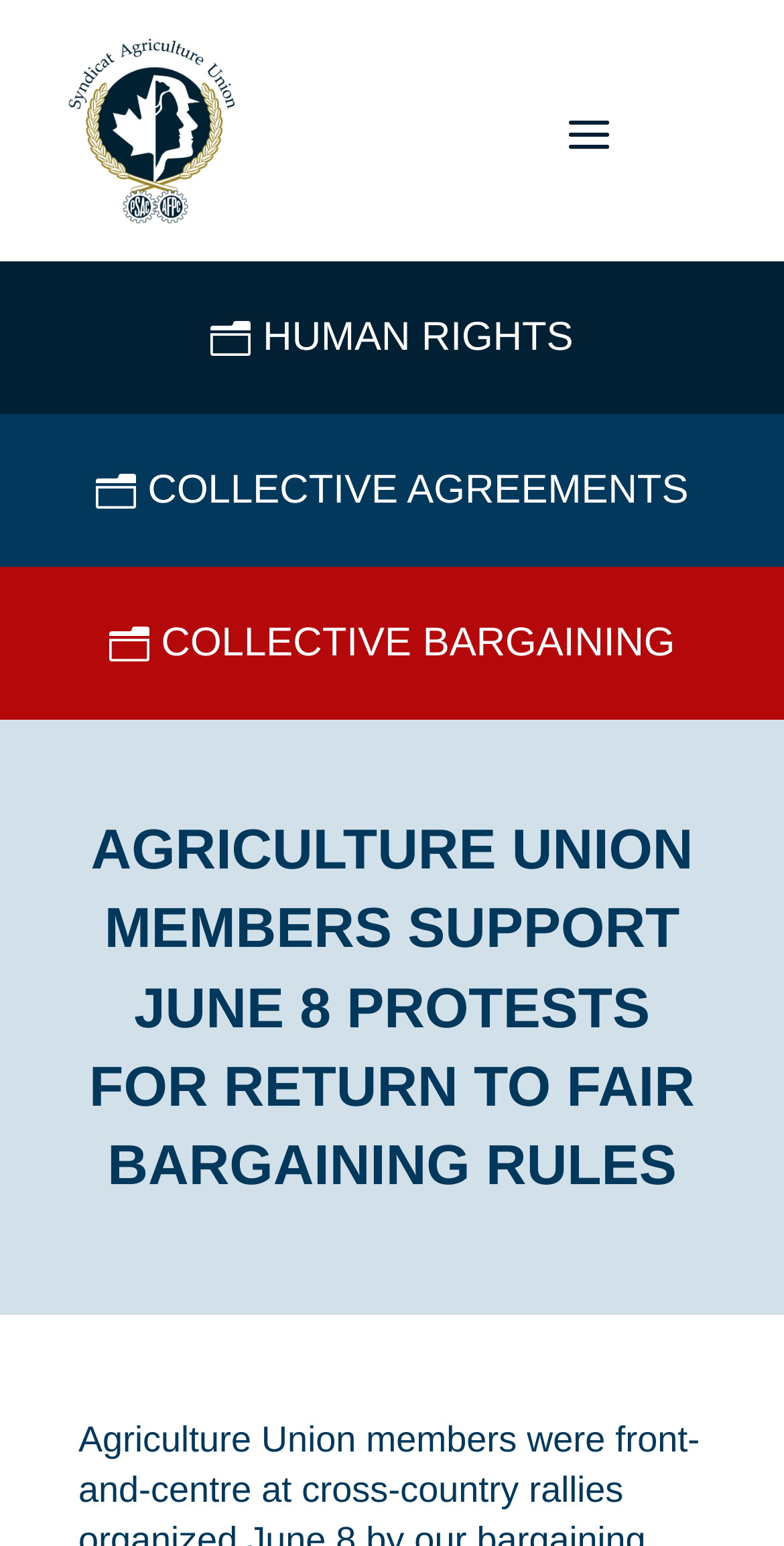Answer the question in a single word or phrase:
What is the purpose of the 'Menu' button?

To expand or collapse the menu